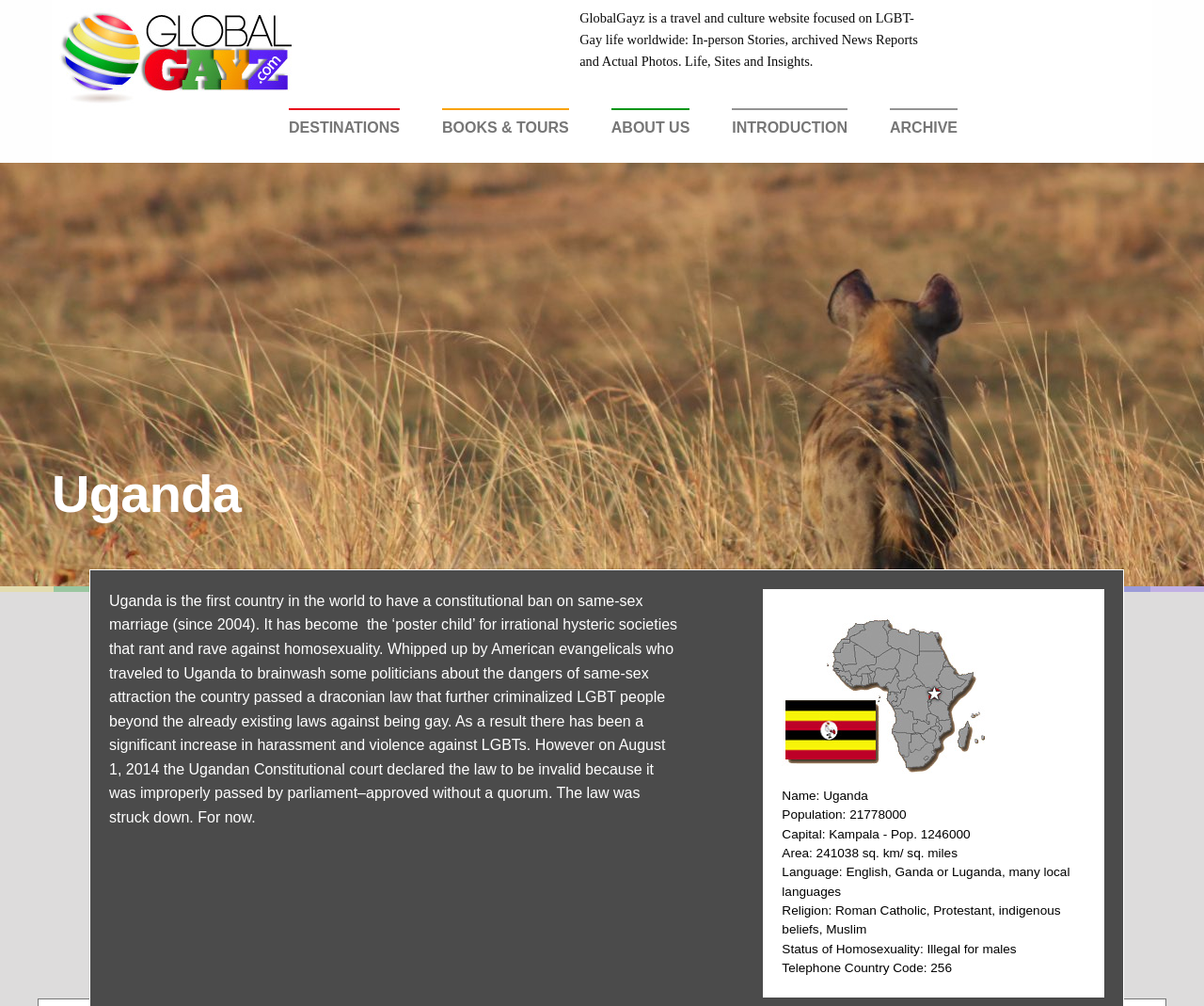Please determine the bounding box coordinates for the element with the description: "About Us".

[0.508, 0.108, 0.573, 0.148]